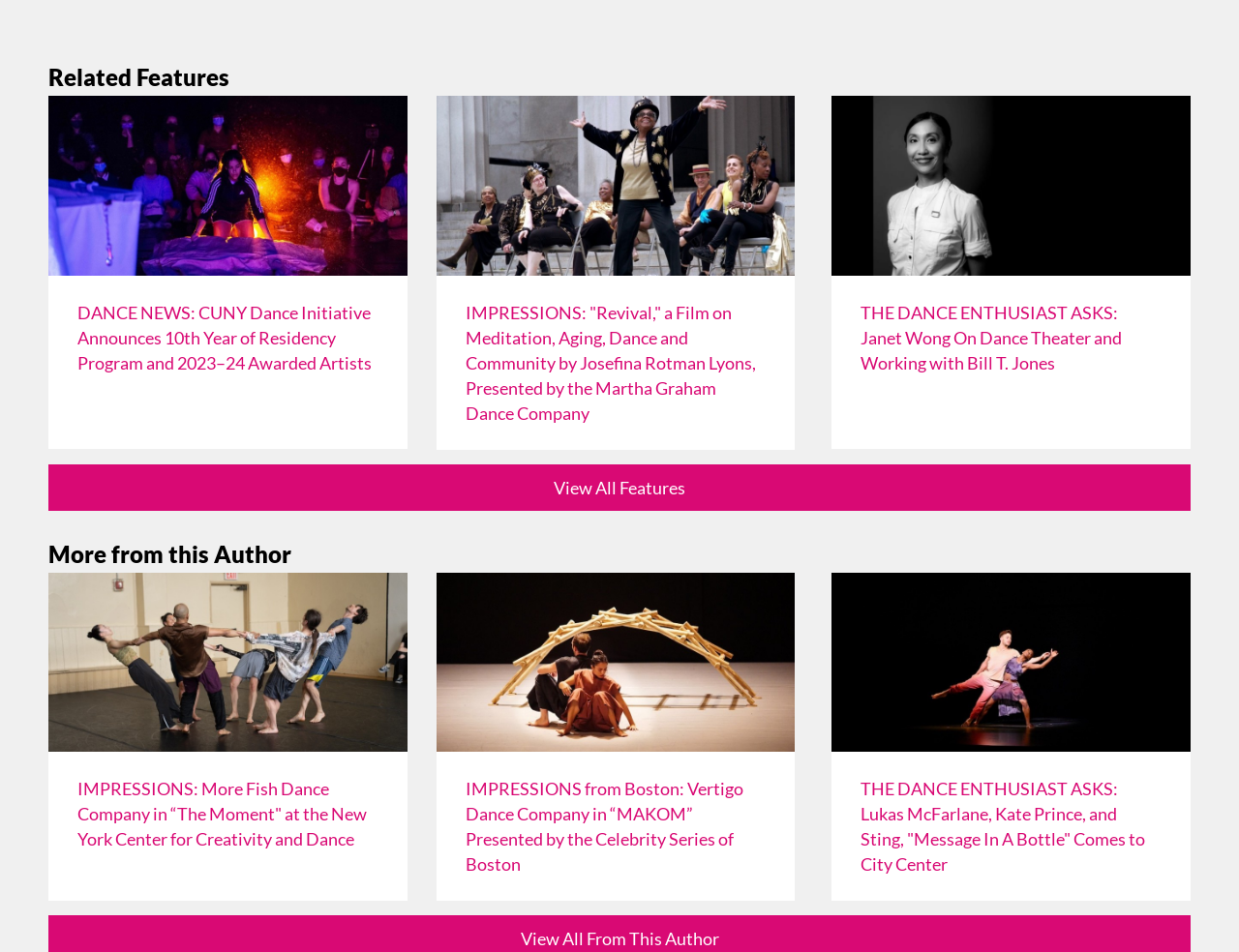Please specify the bounding box coordinates in the format (top-left x, top-left y, bottom-right x, bottom-right y), with values ranging from 0 to 1. Identify the bounding box for the UI component described as follows: Who We Are

[0.422, 0.72, 0.484, 0.738]